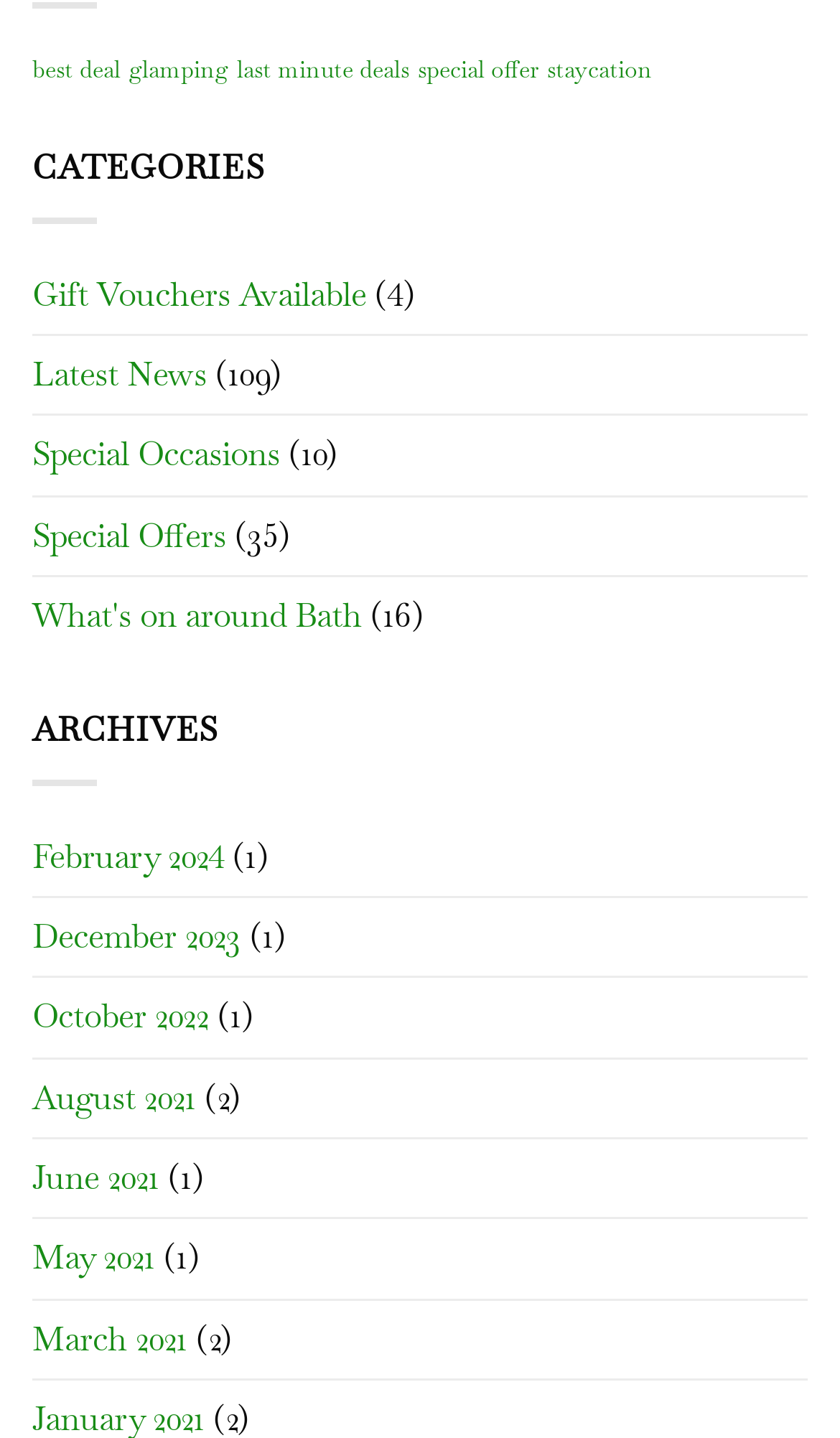Find the bounding box coordinates of the element to click in order to complete this instruction: "view best deals". The bounding box coordinates must be four float numbers between 0 and 1, denoted as [left, top, right, bottom].

[0.038, 0.038, 0.144, 0.059]